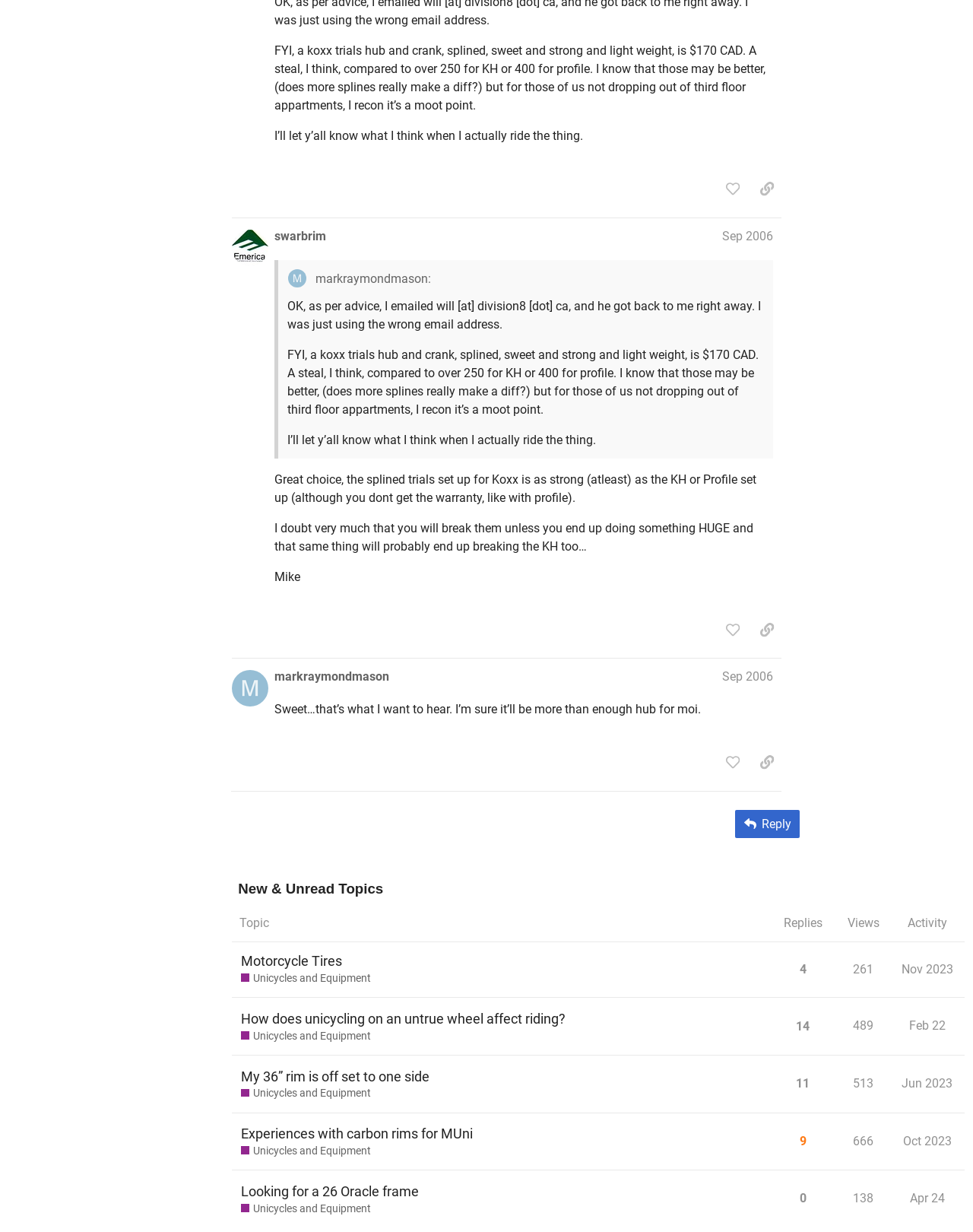What is the purpose of the button 'Reply'? Using the information from the screenshot, answer with a single word or phrase.

To reply to a post